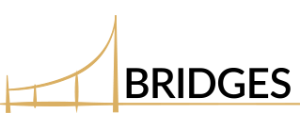Please provide a short answer using a single word or phrase for the question:
What does the logo symbolize?

Connection and support